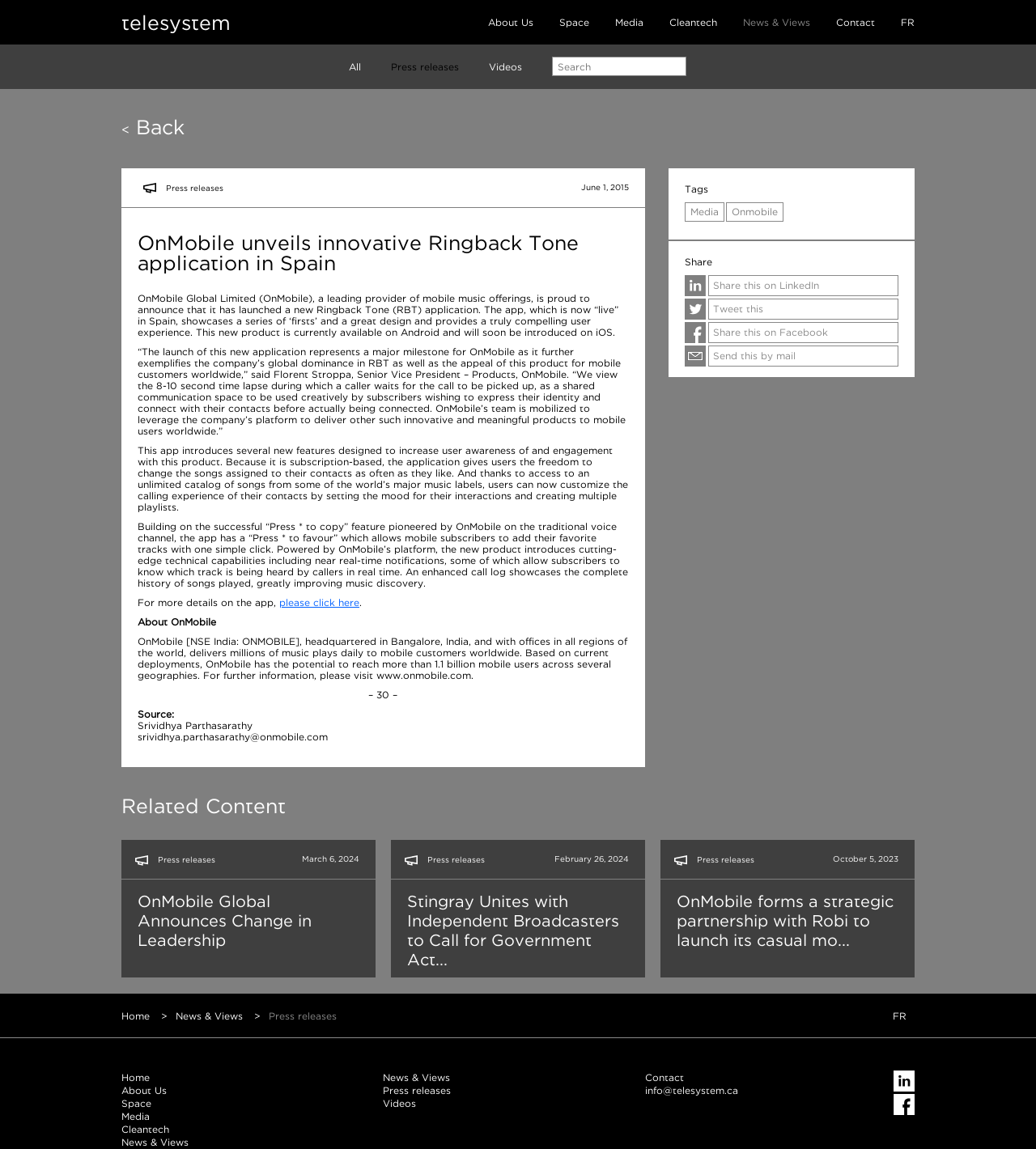Please give a succinct answer using a single word or phrase:
What is the feature that allows mobile subscribers to add their favorite tracks with one simple click?

Press * to favour